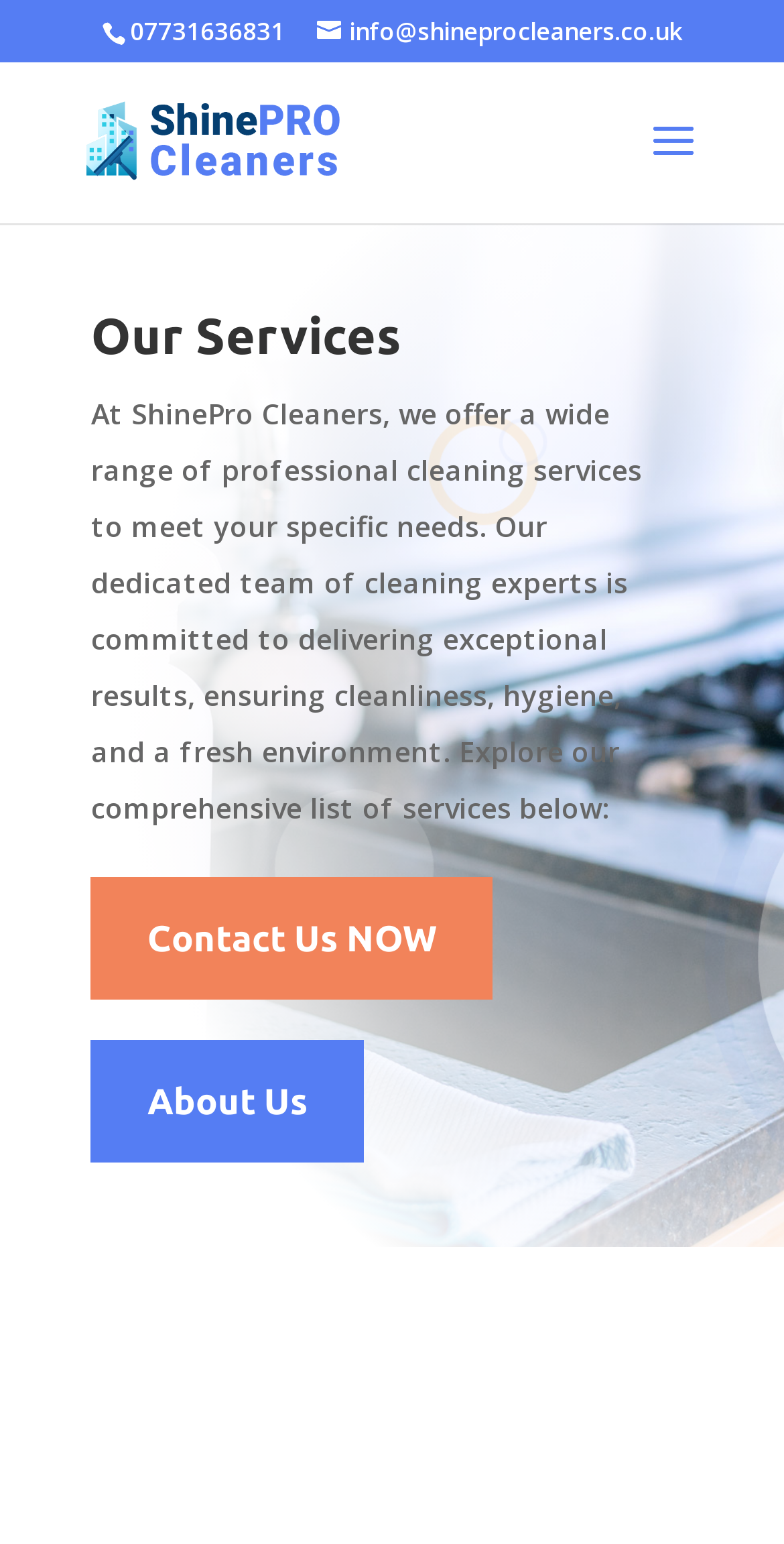Provide a one-word or short-phrase response to the question:
How many links are there in the top section of the webpage?

3